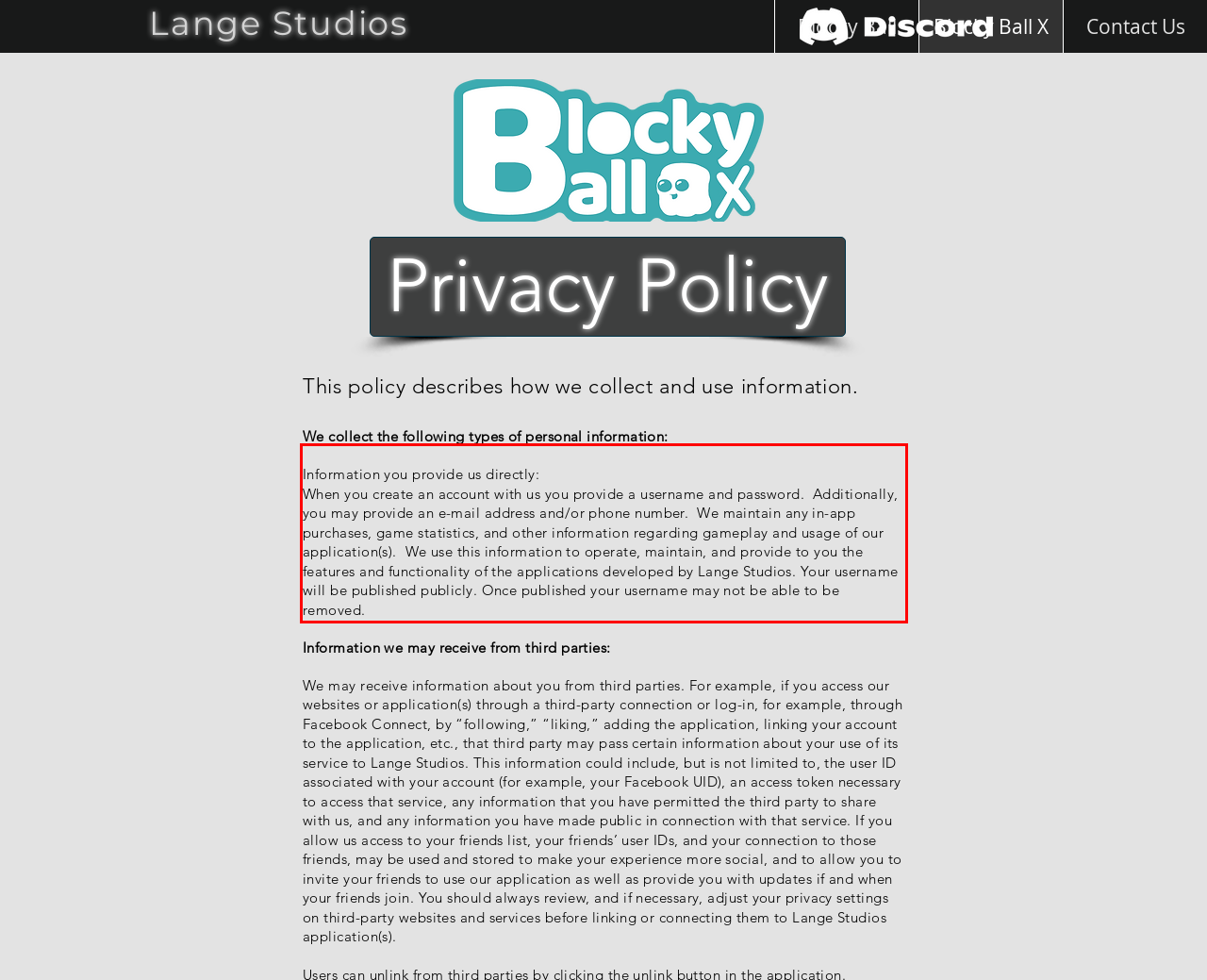You are provided with a screenshot of a webpage that includes a red bounding box. Extract and generate the text content found within the red bounding box.

Information you provide us directly: When you create an account with us you provide a username and password. Additionally, you may provide an e-mail address and/or phone number. We maintain any in-app purchases, game statistics, and other information regarding gameplay and usage of our application(s). We use this information to operate, maintain, and provide to you the features and functionality of the applications developed by Lange Studios. Your username will be published publicly. Once published your username may not be able to be removed.